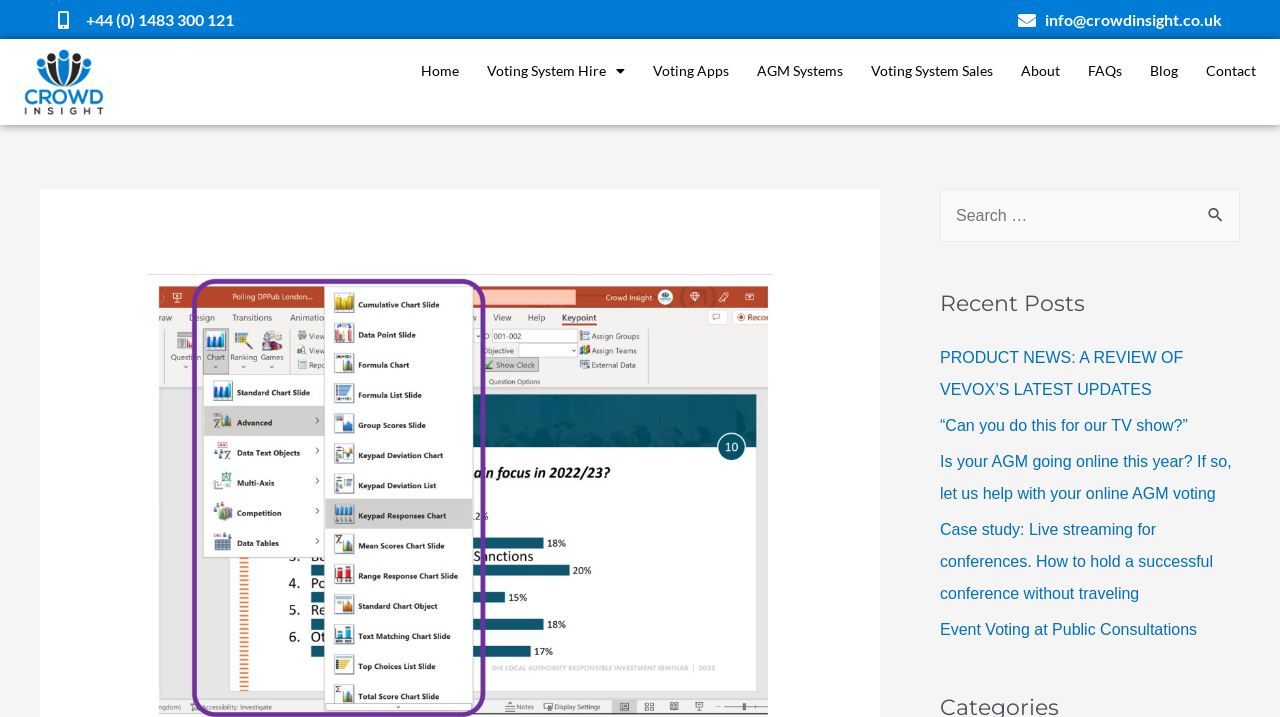Identify the bounding box coordinates for the element you need to click to achieve the following task: "Read the recent post about PRODUCT NEWS". Provide the bounding box coordinates as four float numbers between 0 and 1, in the form [left, top, right, bottom].

[0.734, 0.487, 0.924, 0.555]